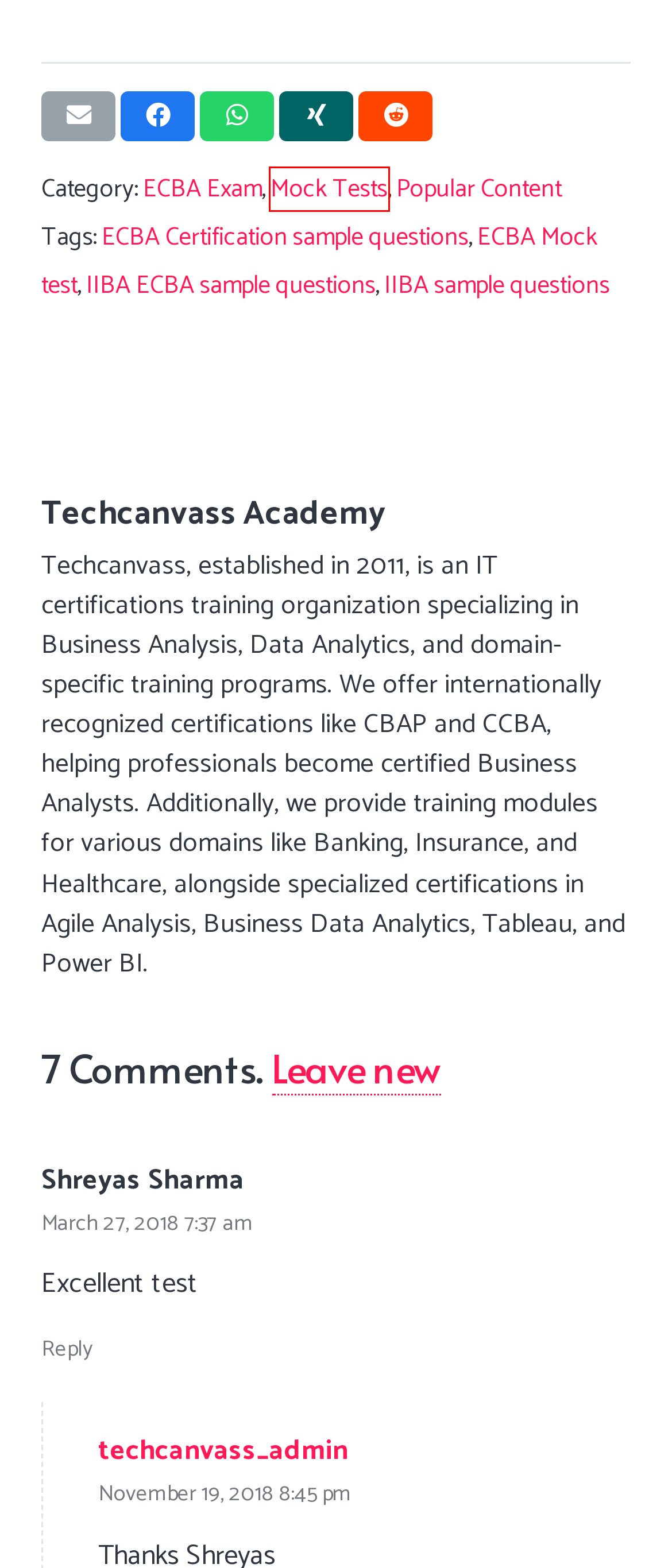Review the screenshot of a webpage that includes a red bounding box. Choose the webpage description that best matches the new webpage displayed after clicking the element within the bounding box. Here are the candidates:
A. ECBA Exam - Business Analysis Blog
B. ECBA Certification sample questions - Business Analysis Blog
C. Popular Content - Business Analysis Blog
D. CBAP Question Bank | CBAP Exam Simulator
E. Techcanvass Academy - Business Analysis Blog
F. Mock Tests - Business Analysis Blog
G. ECBA Mock test - Business Analysis Blog
H. IIBA sample questions - Business Analysis Blog

F